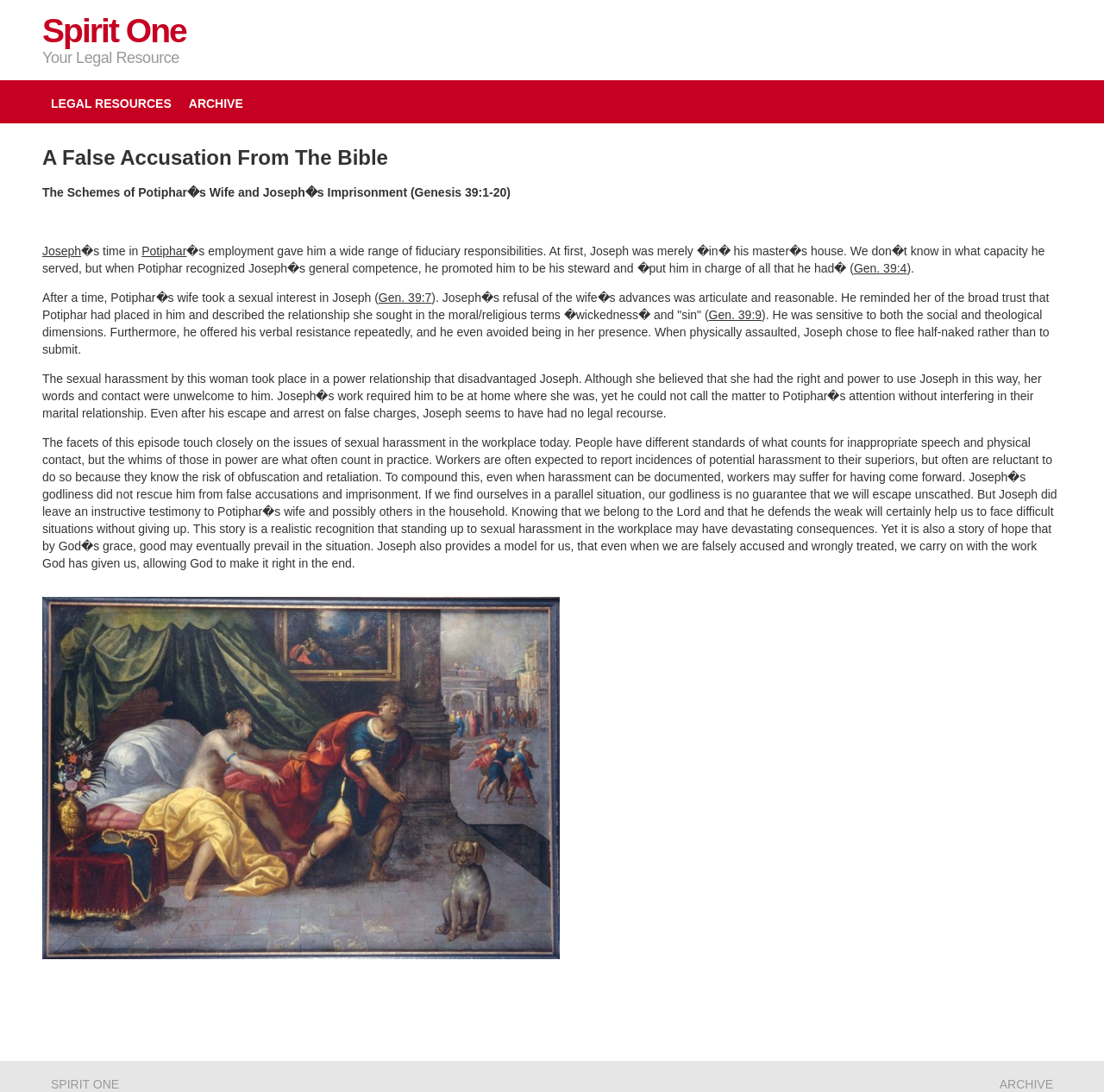Who was falsely accused in the Bible?
Using the information from the image, provide a comprehensive answer to the question.

Based on the webpage content, it is clear that the story is about Joseph, who was falsely accused by Potiphar's wife. The text describes how Joseph was promoted by Potiphar and how he refused the wife's advances, leading to false accusations and imprisonment.